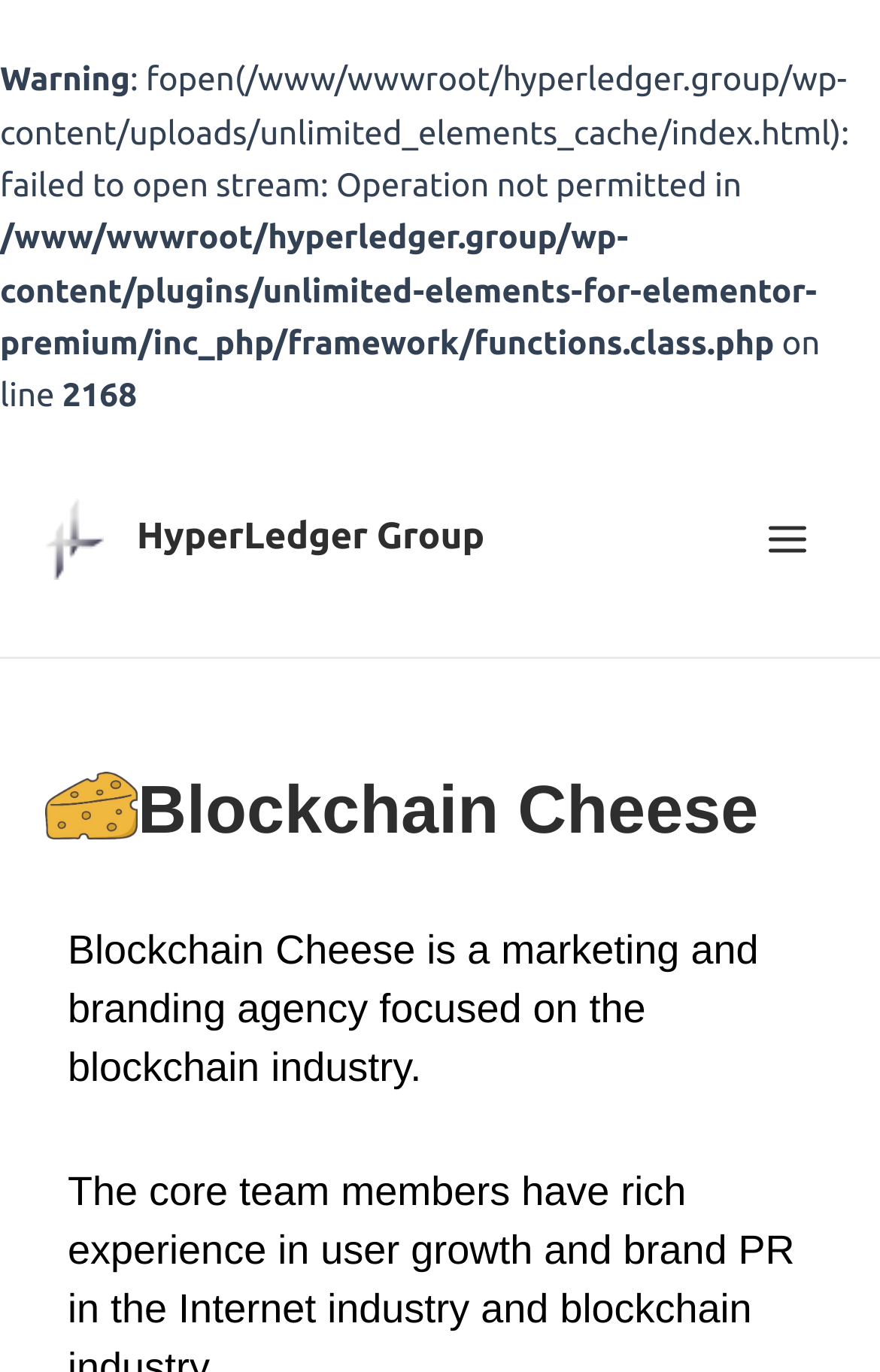What is the error message on the page?
Please respond to the question with a detailed and well-explained answer.

I found the error message by reading the static text elements at the top of the page, which describe an error related to opening a file stream.